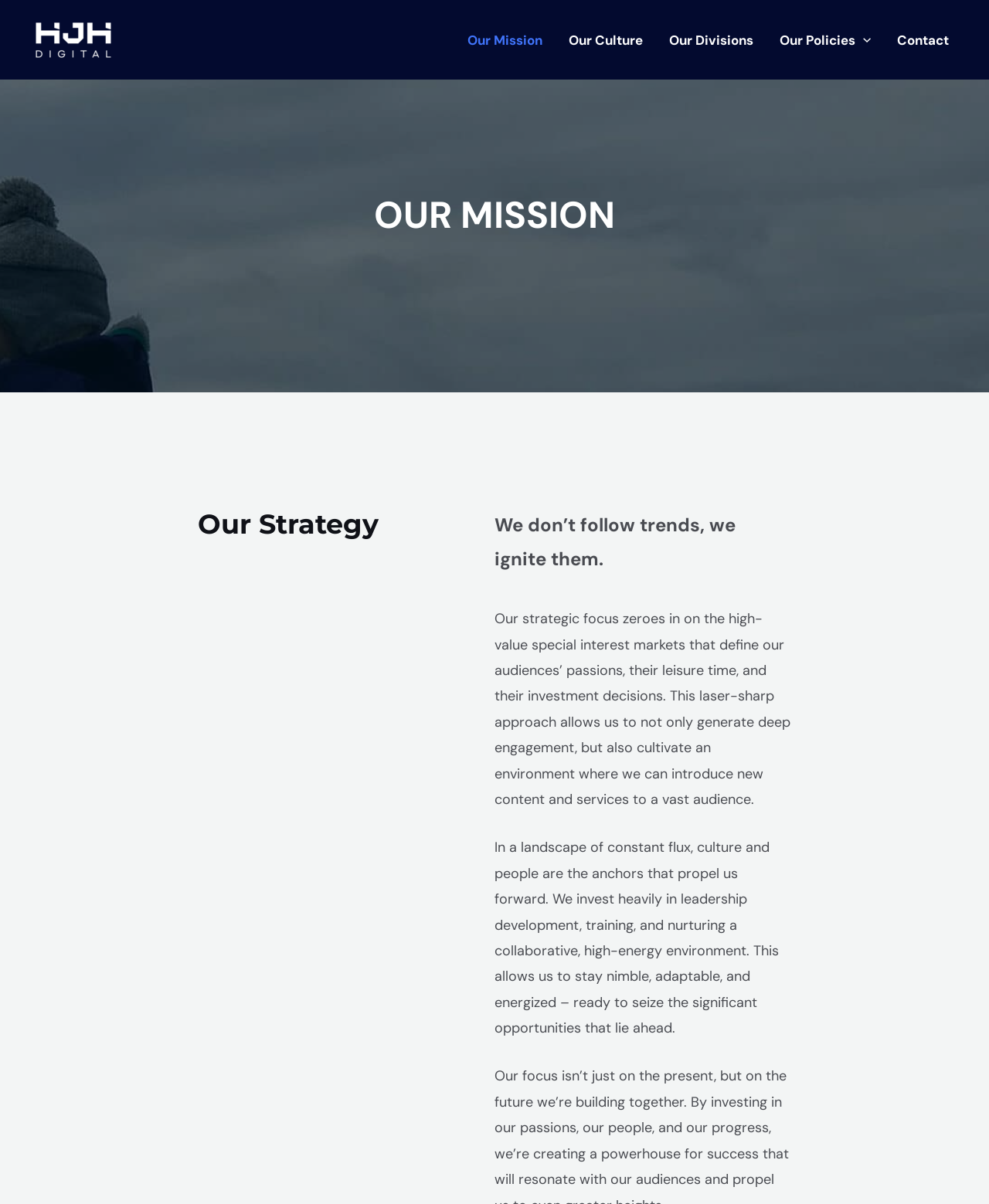Based on the element description: "parent_node: Our Policies aria-label="Menu Toggle"", identify the bounding box coordinates for this UI element. The coordinates must be four float numbers between 0 and 1, listed as [left, top, right, bottom].

[0.865, 0.011, 0.88, 0.055]